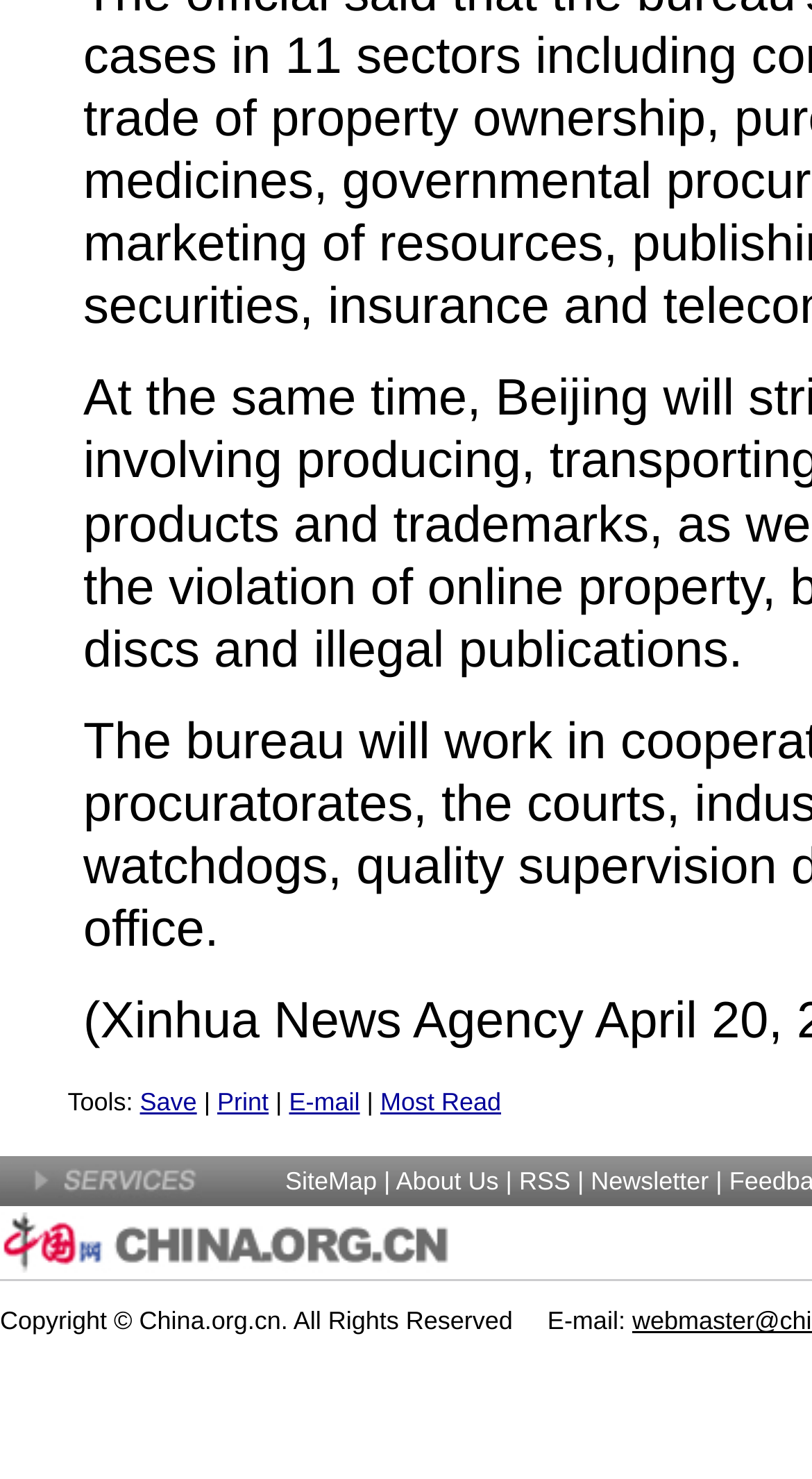Based on the image, provide a detailed response to the question:
What is to the right of the 'SiteMap' link?

By comparing the bounding box coordinates, I determined that the 'SiteMap' link is to the left of the 'About Us' link. The 'About Us' link is positioned horizontally next to the 'SiteMap' link, indicating that it is to the right of the 'SiteMap' link.